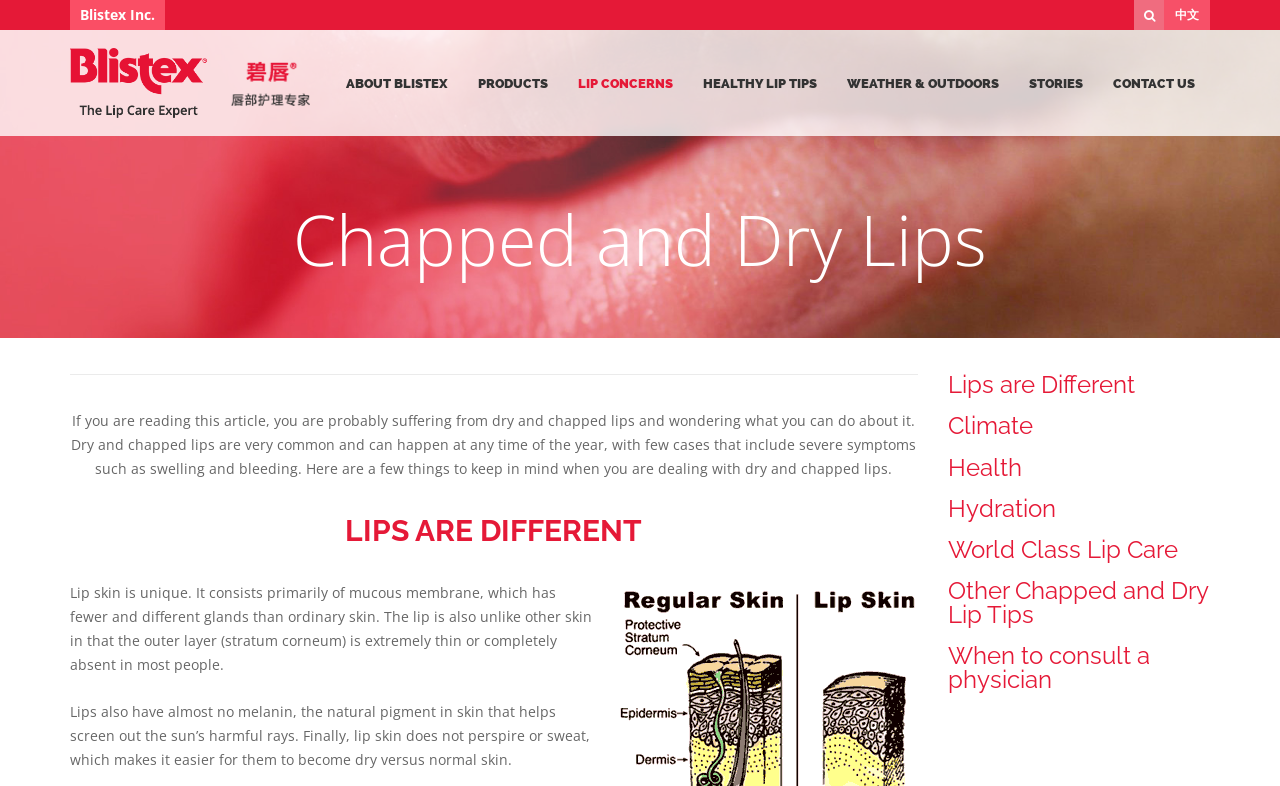Identify the bounding box coordinates of the clickable section necessary to follow the following instruction: "Open the search box". The coordinates should be presented as four float numbers from 0 to 1, i.e., [left, top, right, bottom].

None